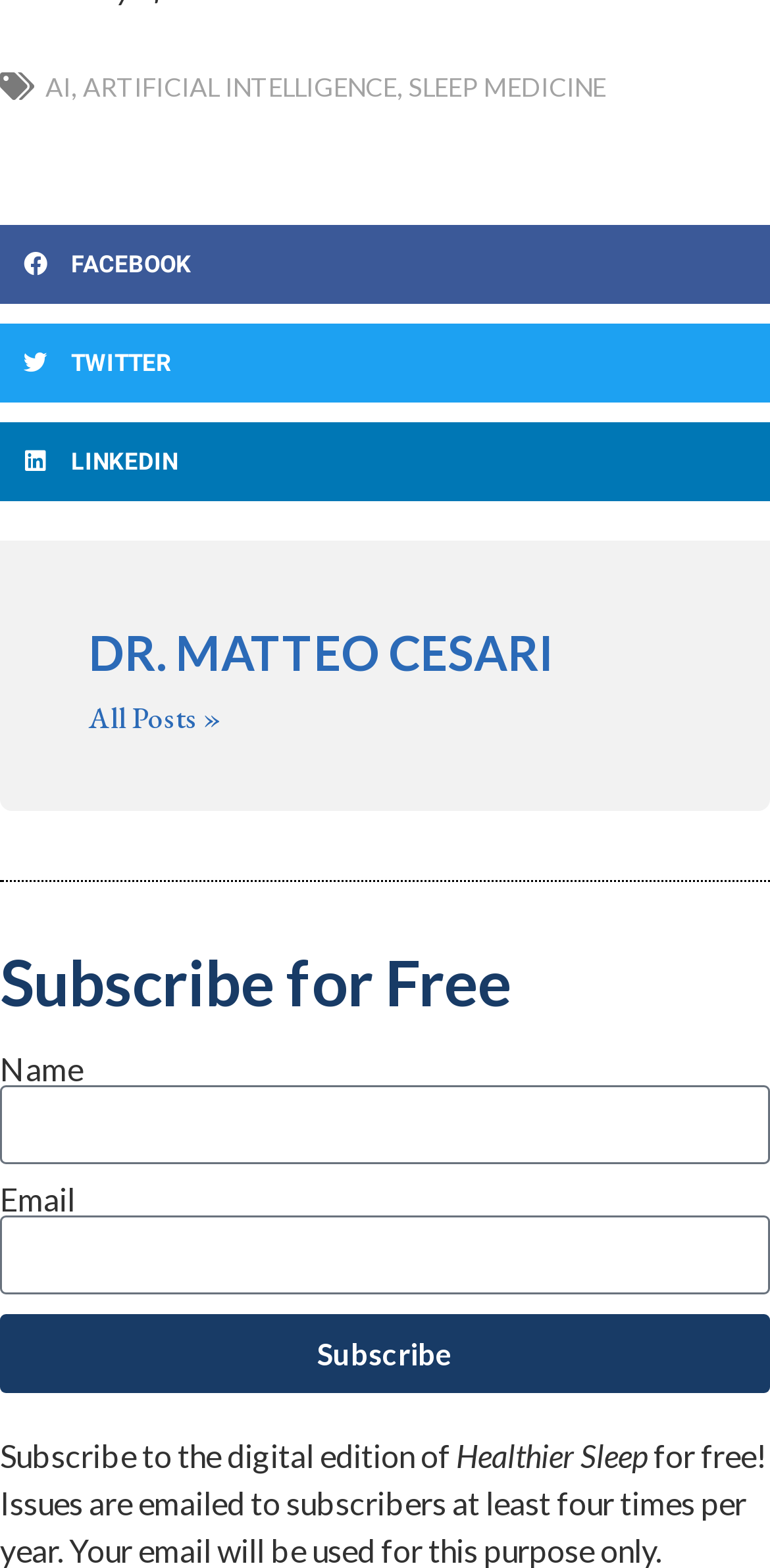Locate the bounding box coordinates of the area you need to click to fulfill this instruction: 'Share on facebook'. The coordinates must be in the form of four float numbers ranging from 0 to 1: [left, top, right, bottom].

[0.0, 0.144, 1.0, 0.194]